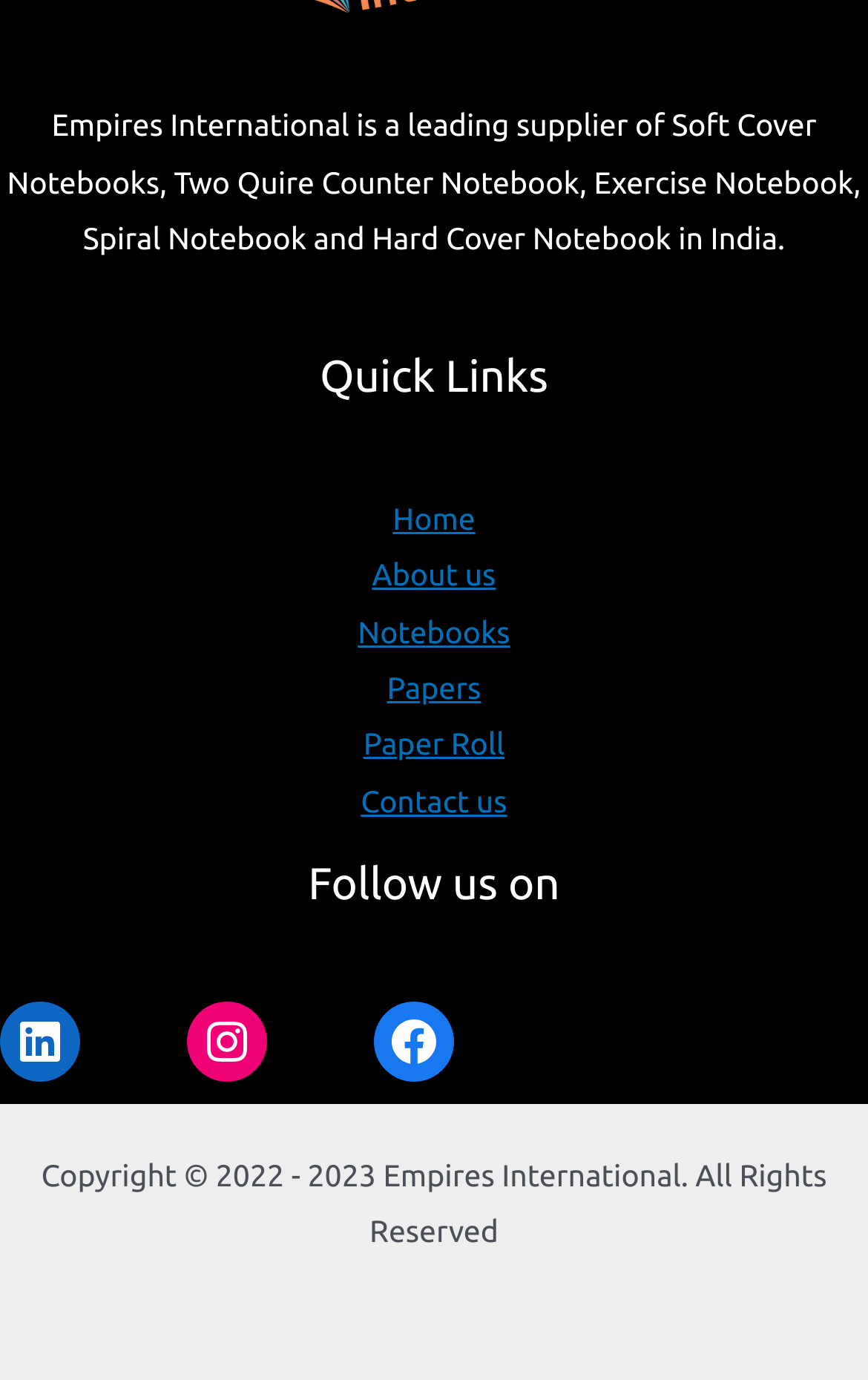Find the bounding box coordinates of the clickable element required to execute the following instruction: "Click on Contact us". Provide the coordinates as four float numbers between 0 and 1, i.e., [left, top, right, bottom].

[0.416, 0.567, 0.584, 0.593]